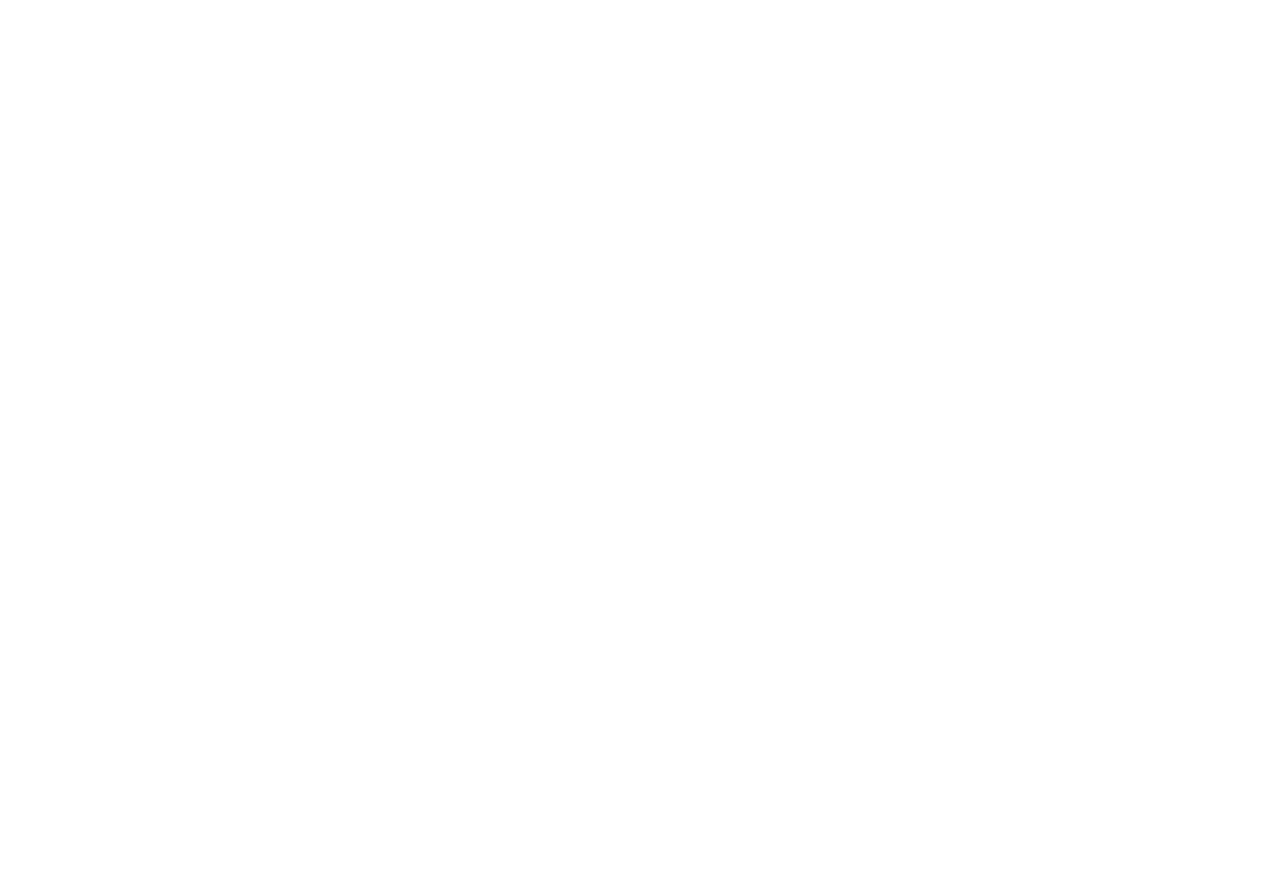Identify the bounding box coordinates of the section that should be clicked to achieve the task described: "Search for something".

[0.944, 0.17, 0.959, 0.206]